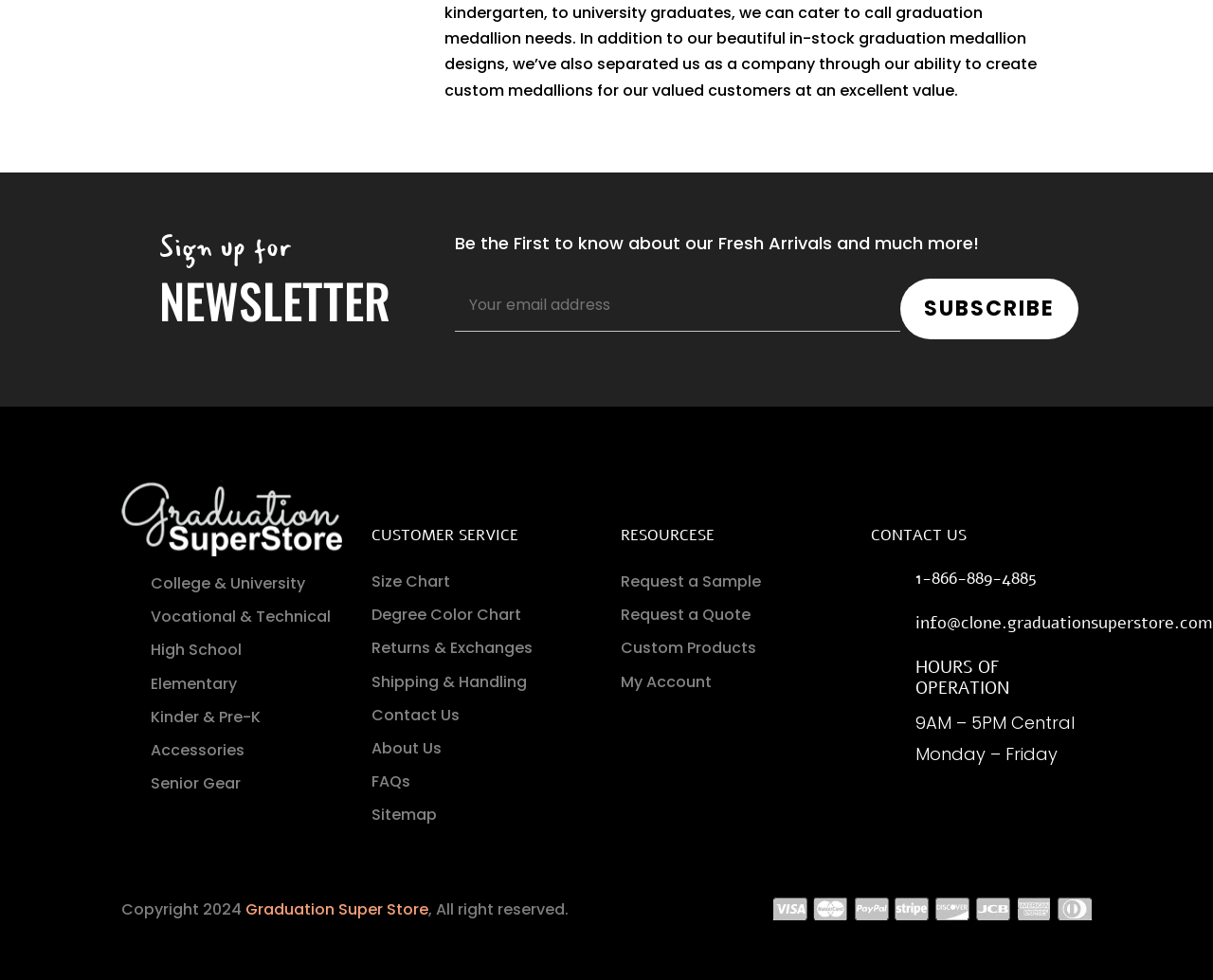Please examine the image and answer the question with a detailed explanation:
What is the copyright year of the website?

The copyright year is mentioned at the bottom of the webpage as 'Copyright 2024', indicating that the website's content is copyrighted until 2024.